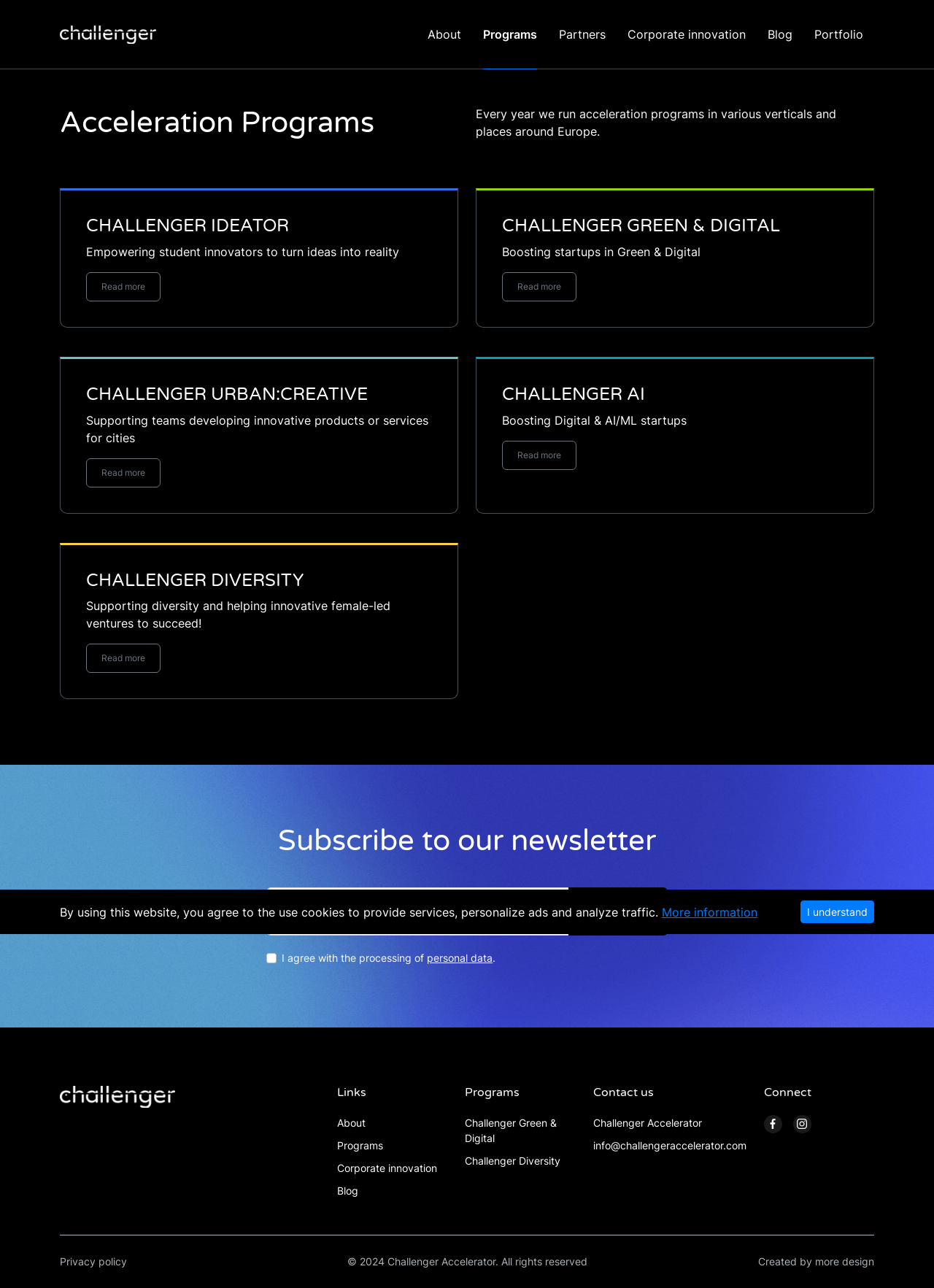Pinpoint the bounding box coordinates of the clickable area needed to execute the instruction: "Read more about CHALLENGER IDEATOR". The coordinates should be specified as four float numbers between 0 and 1, i.e., [left, top, right, bottom].

[0.092, 0.211, 0.172, 0.234]